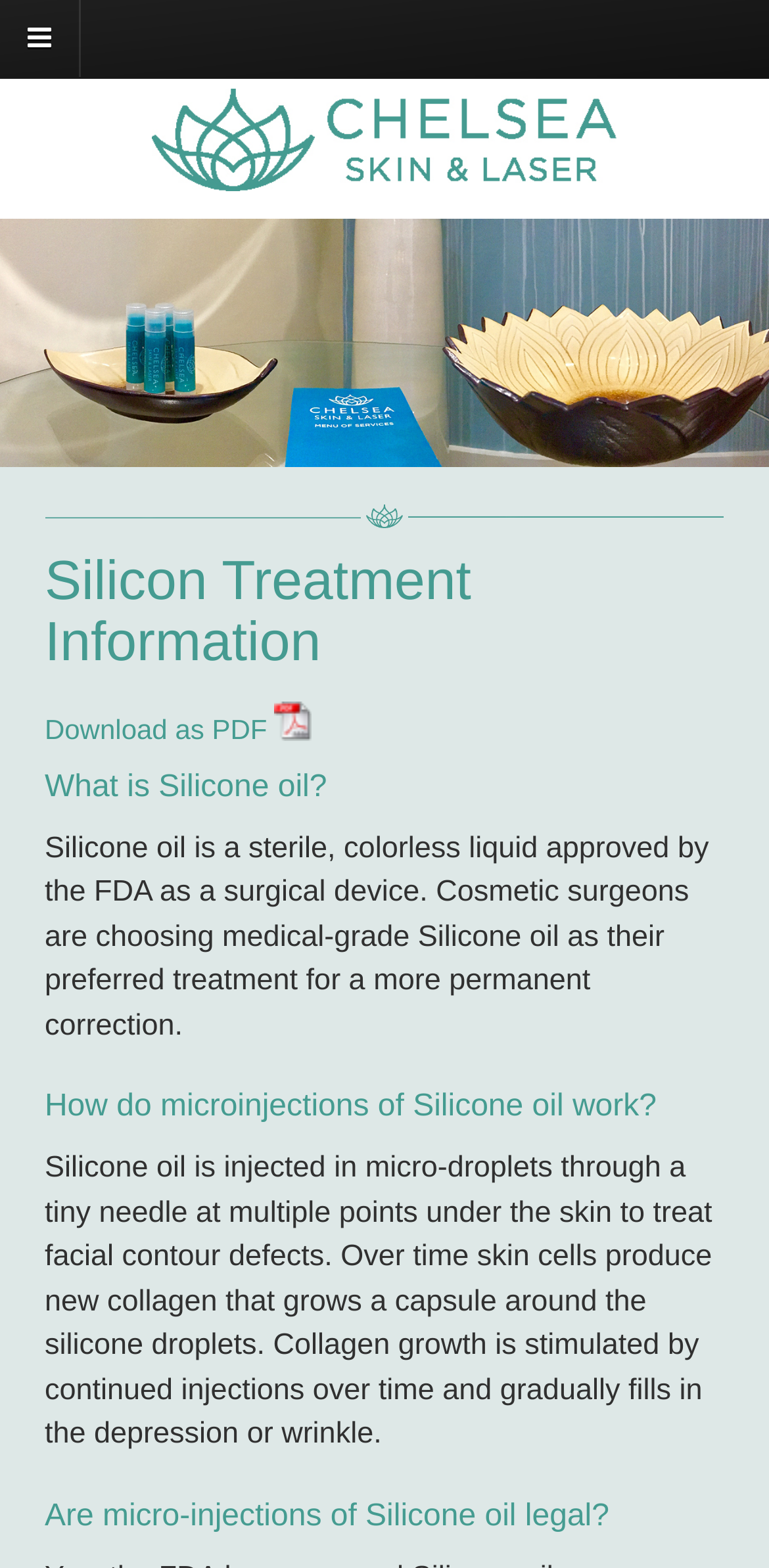Offer a detailed explanation of the webpage layout and contents.

The webpage is about Silicon Treatment Information, specifically focusing on Silicone oil. At the top, there is a heading with an icon, followed by a link to "Chelsea Skin and Laser" with an accompanying image of the clinic's logo. Below this, there is a large image that spans most of the width of the page.

The main content of the page is divided into sections, each with a heading. The first section is titled "Silicon Treatment Information" and has a link to download the information as a PDF, accompanied by a small PDF icon. Below this, there is a heading "What is Silicone oil?" followed by a paragraph of text that describes Silicone oil as a sterile, colorless liquid approved by the FDA as a surgical device.

The next section is titled "How do microinjections of Silicone oil work?" and is followed by a paragraph of text that explains the process of injecting Silicone oil into the skin to treat facial contour defects. Finally, there is a section titled "Are micro-injections of Silicone oil legal?" at the bottom of the page.

There are a total of 4 headings and 3 paragraphs of text on the page, with 3 images, including the clinic's logo and the PDF icon. The layout is organized, with clear headings and concise text, making it easy to navigate and understand the information about Silicone oil.